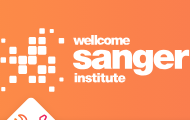What font style is used for the text?
Please use the image to provide a one-word or short phrase answer.

Bold, contemporary